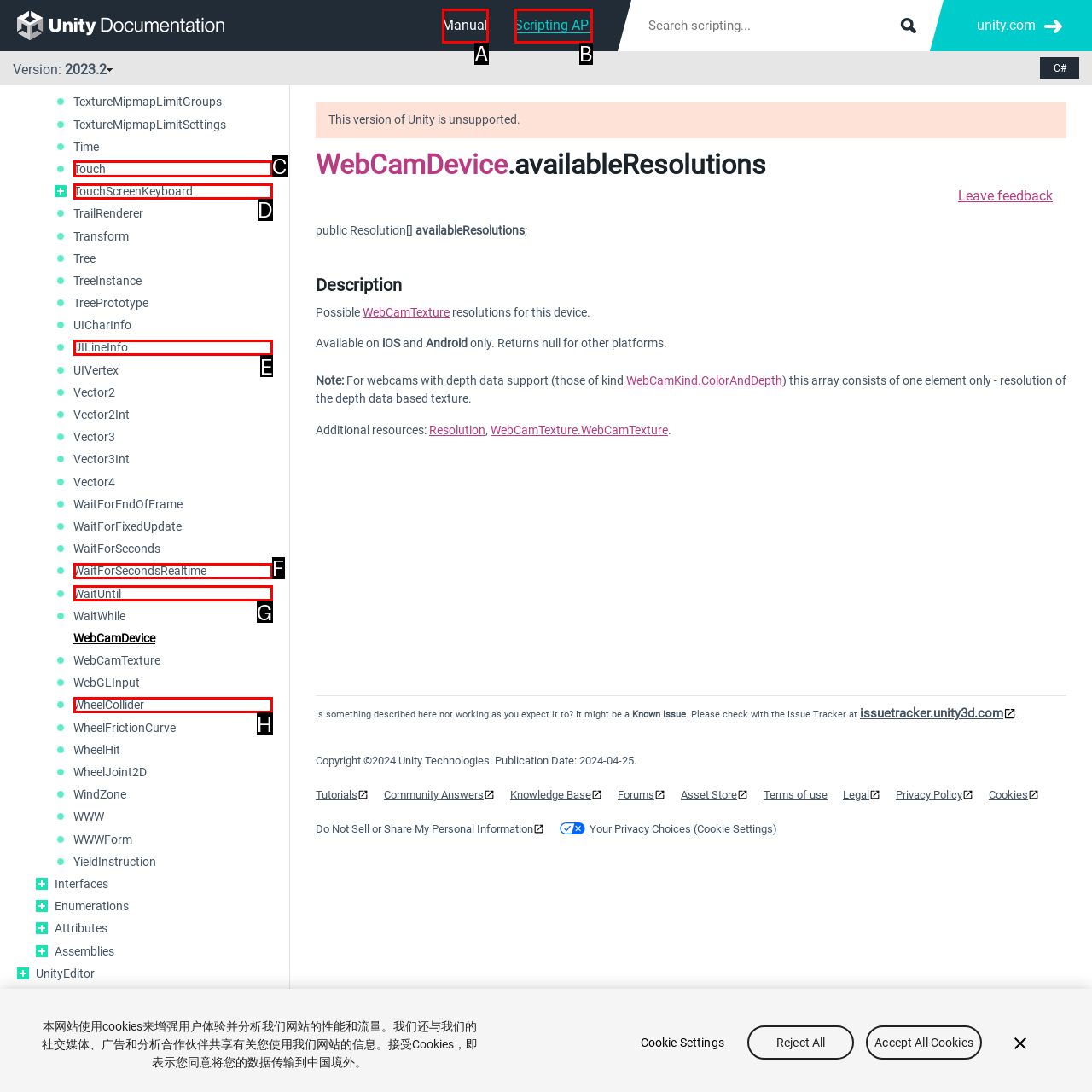Tell me which one HTML element best matches the description: Scripting API
Answer with the option's letter from the given choices directly.

B